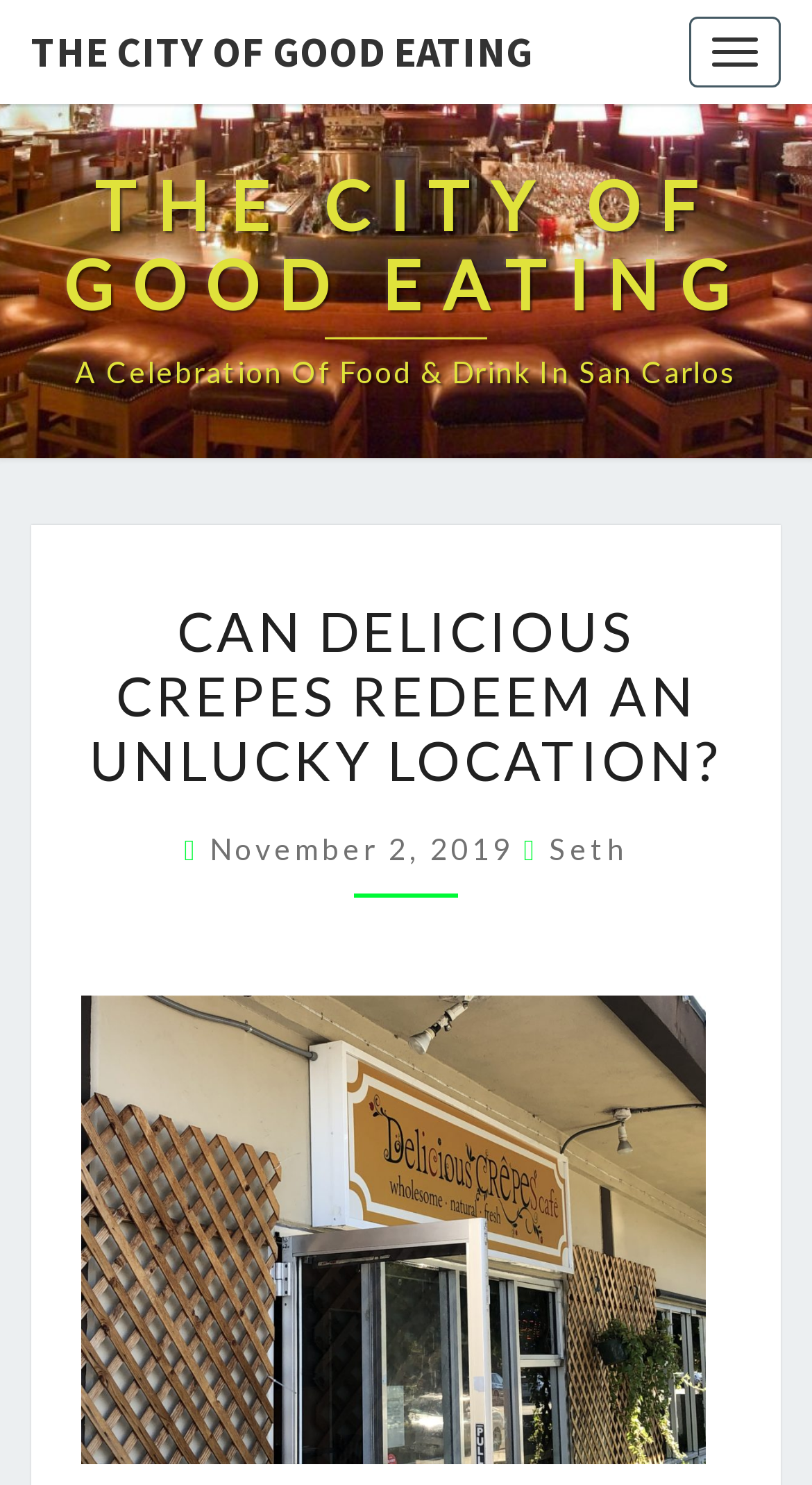Please answer the following question using a single word or phrase: 
What is the subtitle of the website?

A Celebration Of Food & Drink In San Carlos